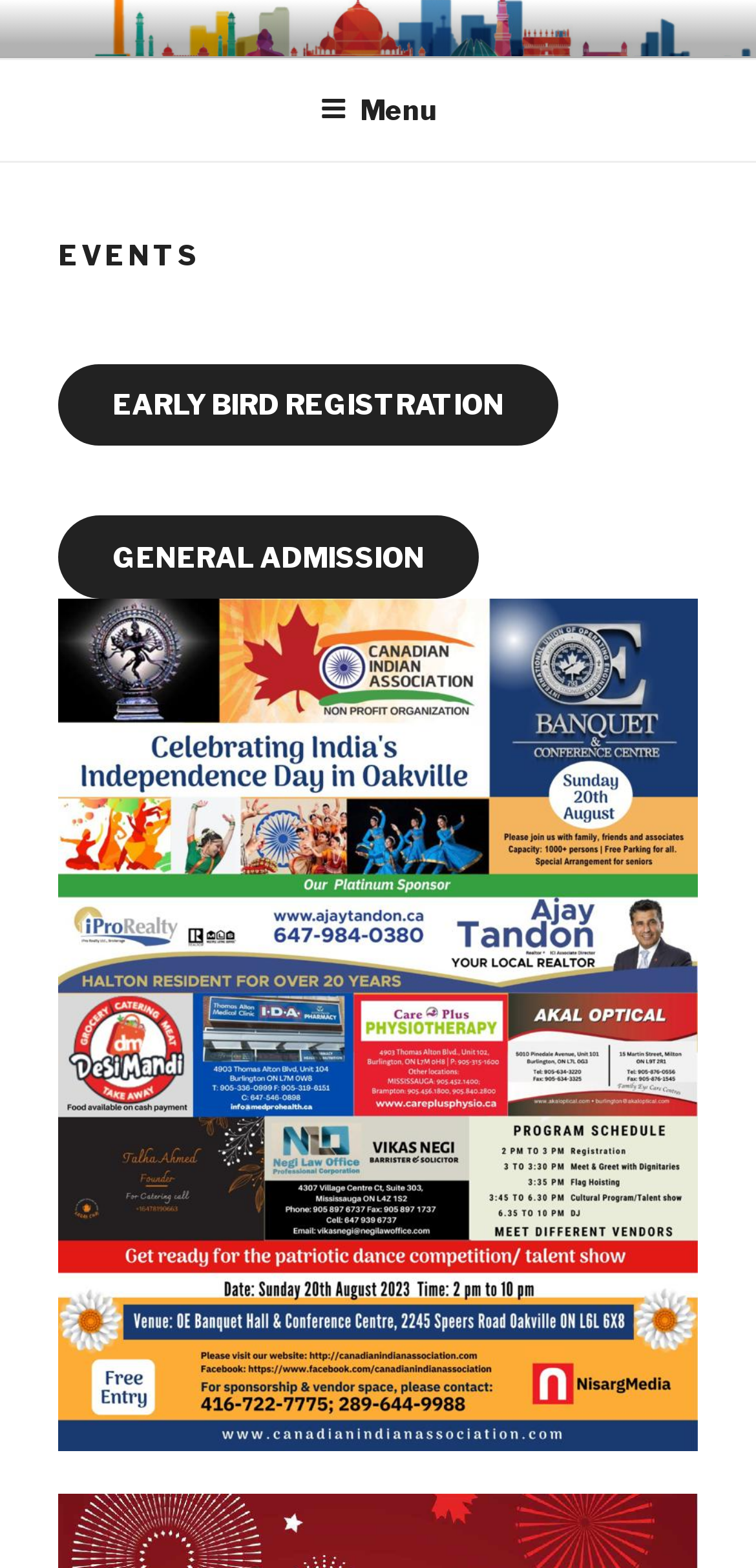Given the description of a UI element: "EARLY BIRD REGISTRATION", identify the bounding box coordinates of the matching element in the webpage screenshot.

[0.077, 0.232, 0.738, 0.285]